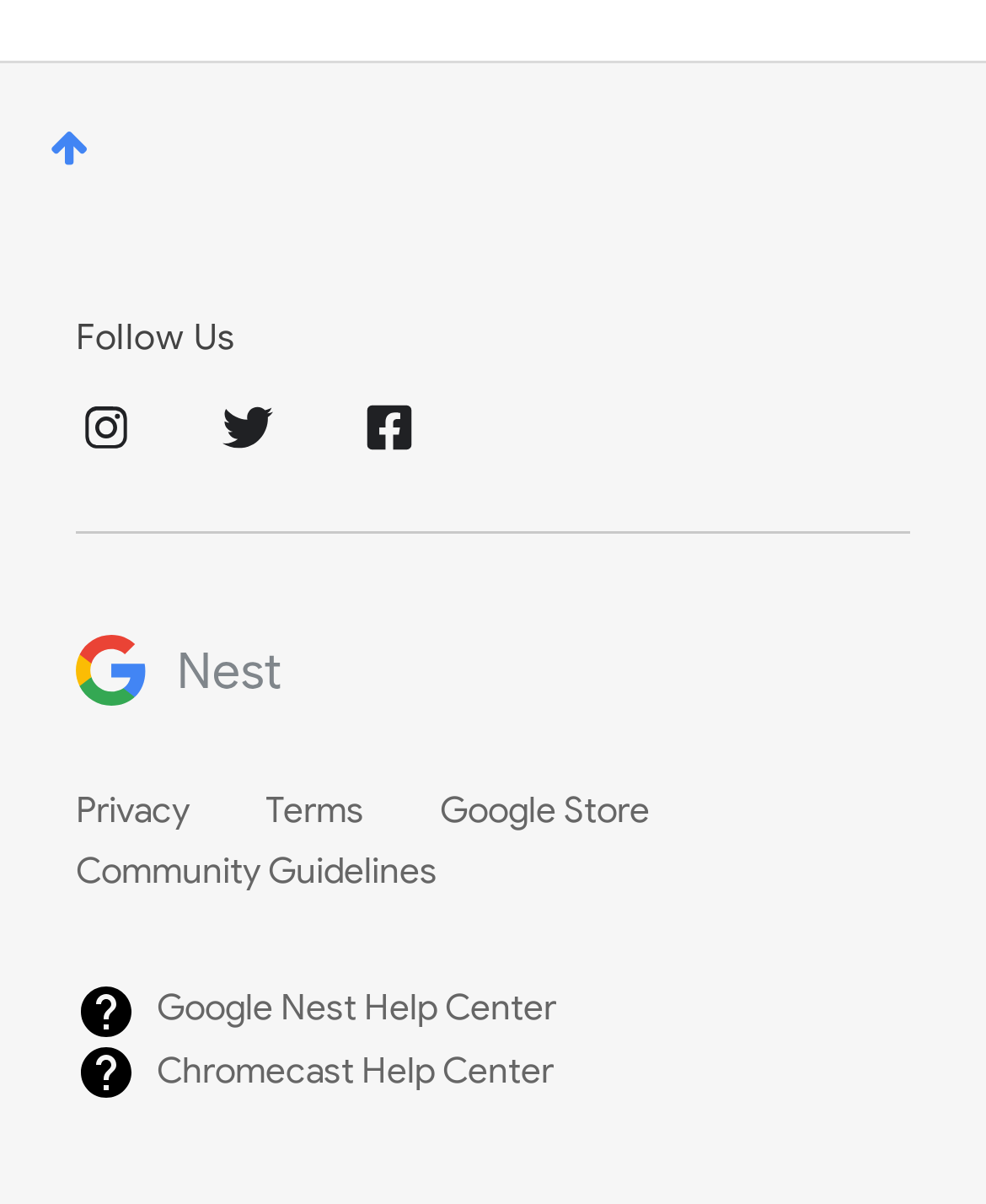Please determine the bounding box coordinates of the area that needs to be clicked to complete this task: 'Visit Google Nest official website'. The coordinates must be four float numbers between 0 and 1, formatted as [left, top, right, bottom].

[0.077, 0.528, 0.846, 0.587]